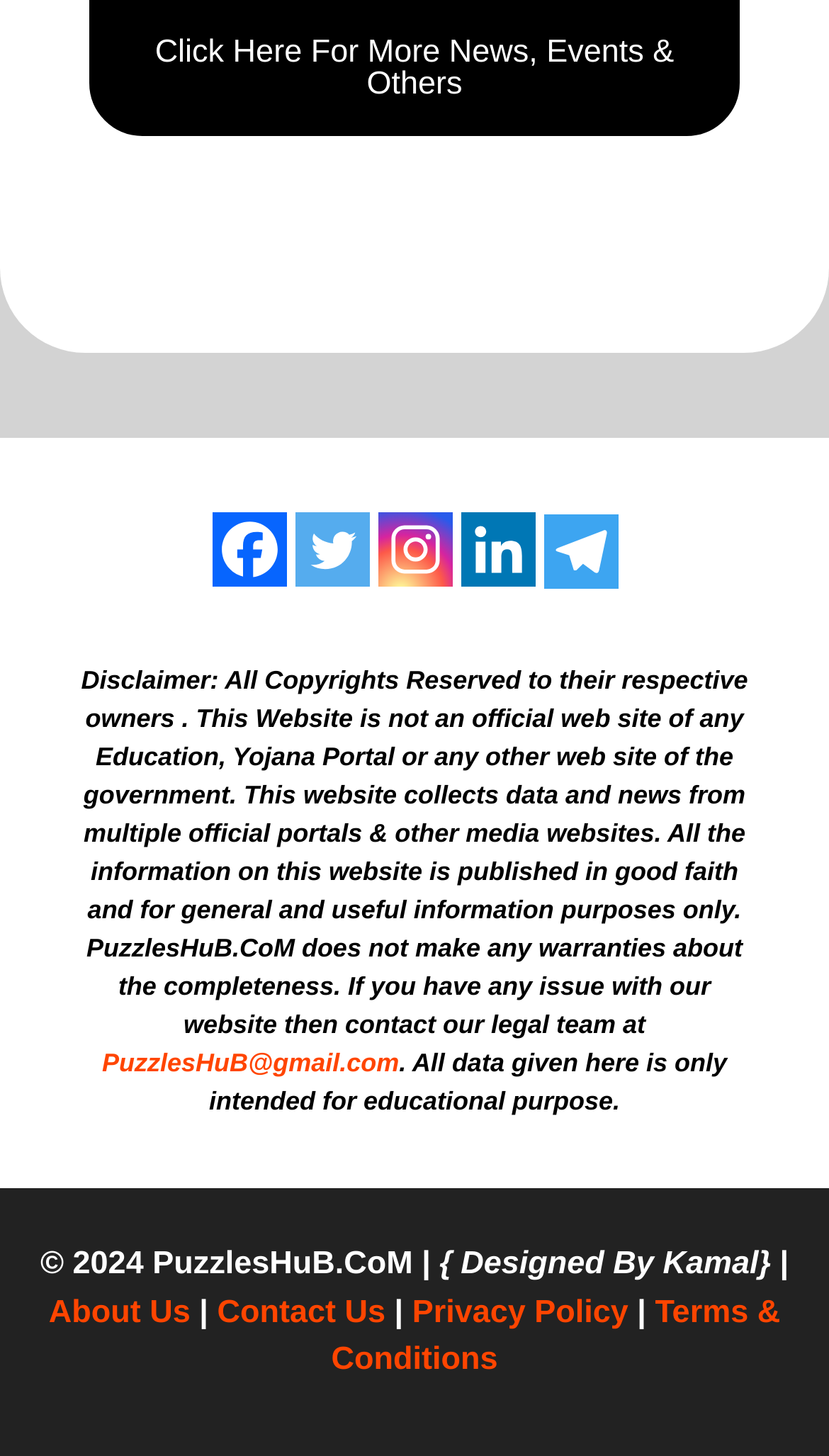Please provide the bounding box coordinates for the element that needs to be clicked to perform the instruction: "Contact us through email". The coordinates must consist of four float numbers between 0 and 1, formatted as [left, top, right, bottom].

[0.123, 0.72, 0.481, 0.741]